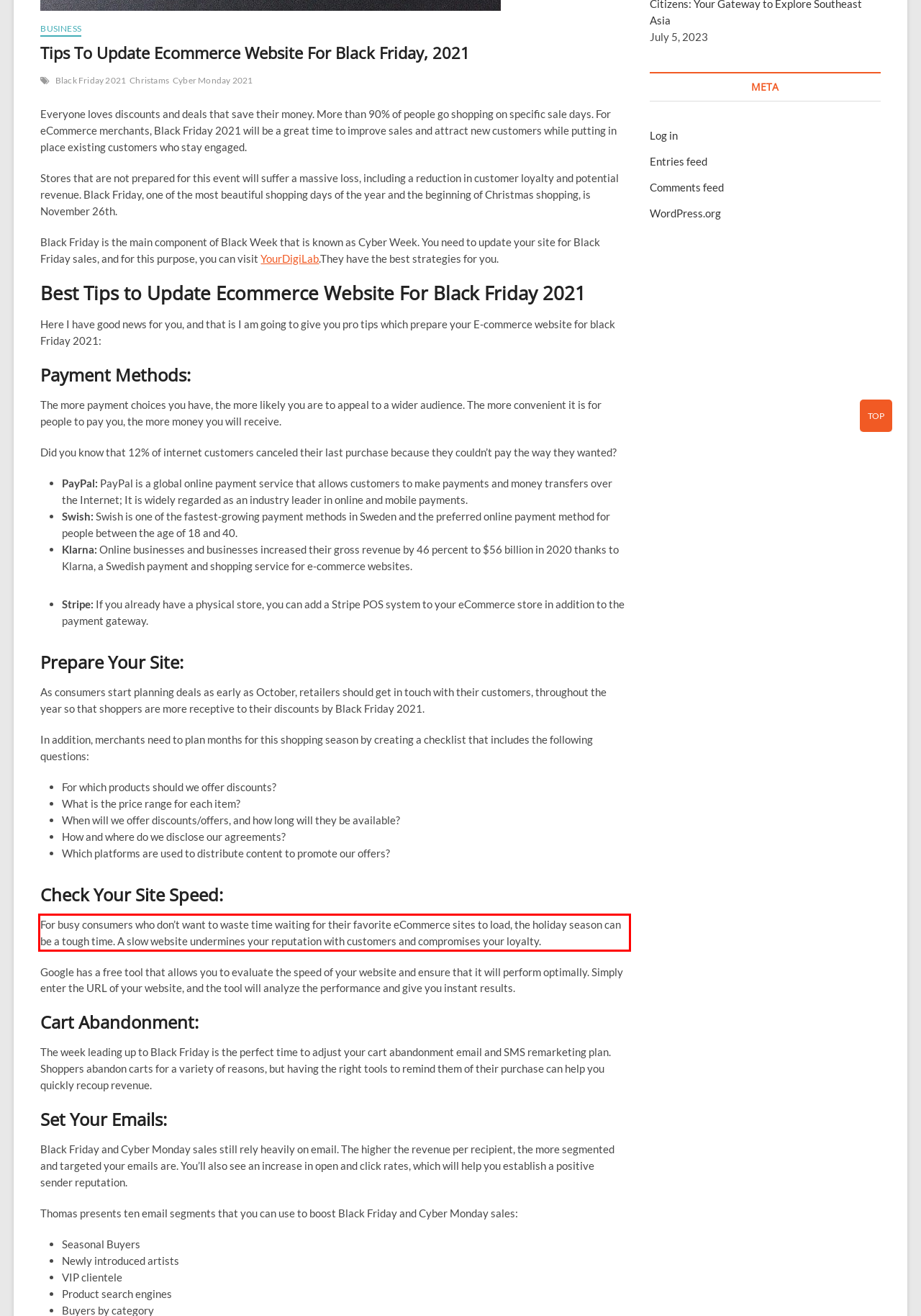You have a screenshot of a webpage where a UI element is enclosed in a red rectangle. Perform OCR to capture the text inside this red rectangle.

For busy consumers who don’t want to waste time waiting for their favorite eCommerce sites to load, the holiday season can be a tough time. A slow website undermines your reputation with customers and compromises your loyalty.